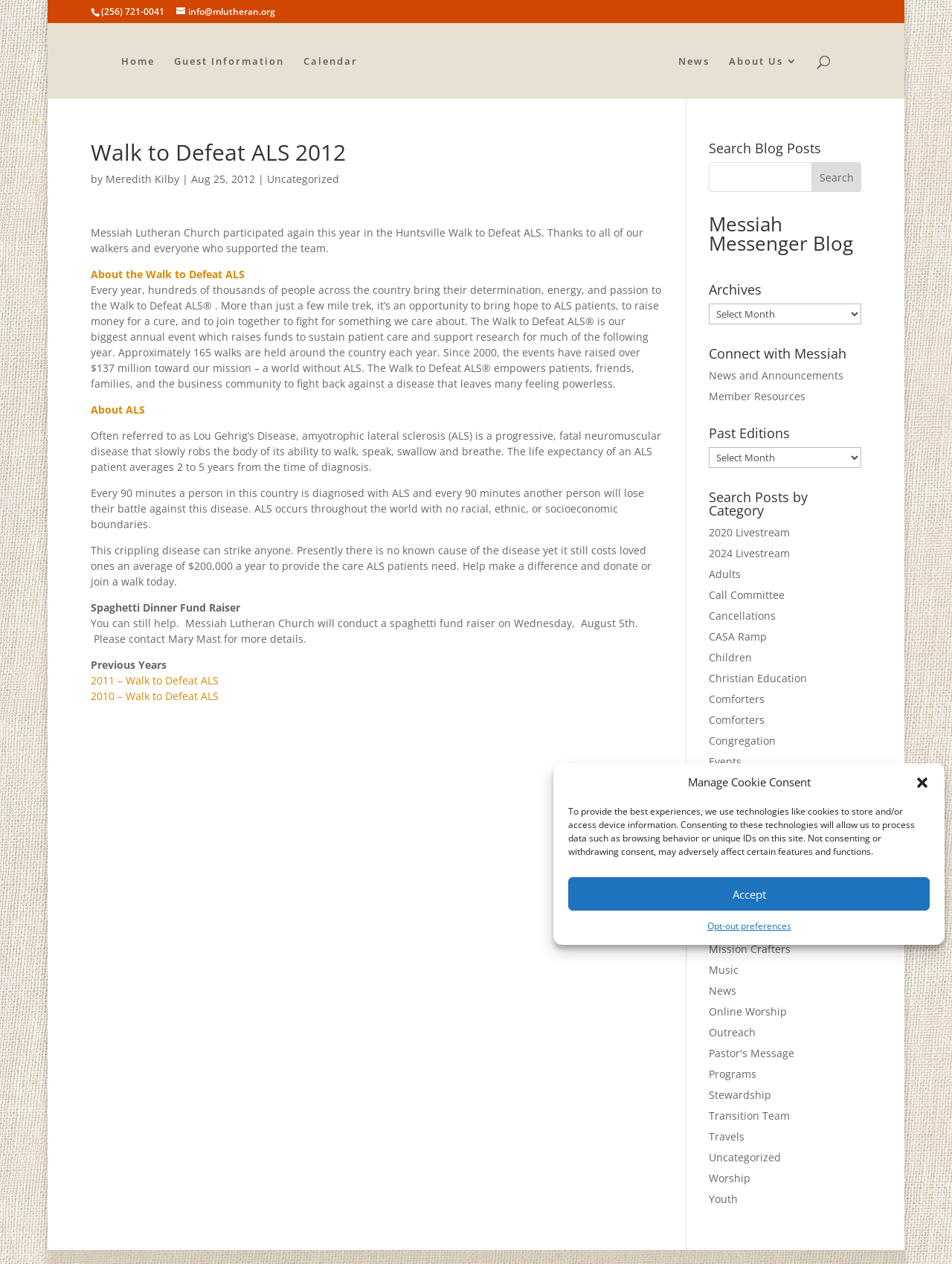Determine the bounding box coordinates of the clickable region to execute the instruction: "View previous years' Walk to Defeat ALS". The coordinates should be four float numbers between 0 and 1, denoted as [left, top, right, bottom].

[0.095, 0.533, 0.229, 0.544]